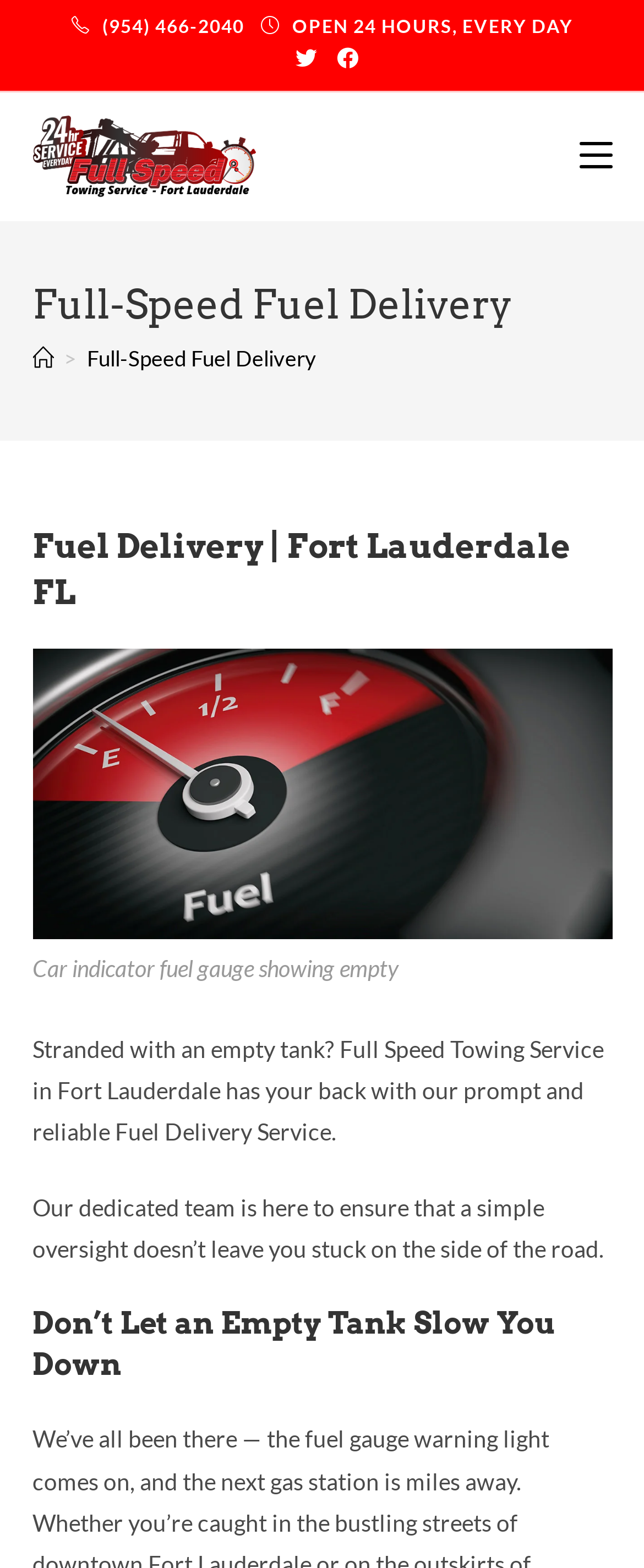What is the city where the fuel delivery service is available?
Refer to the image and offer an in-depth and detailed answer to the question.

The city is mentioned in the header section of the webpage, and it is also mentioned in the text describing the fuel delivery service as 'Fort Lauderdale FL'.